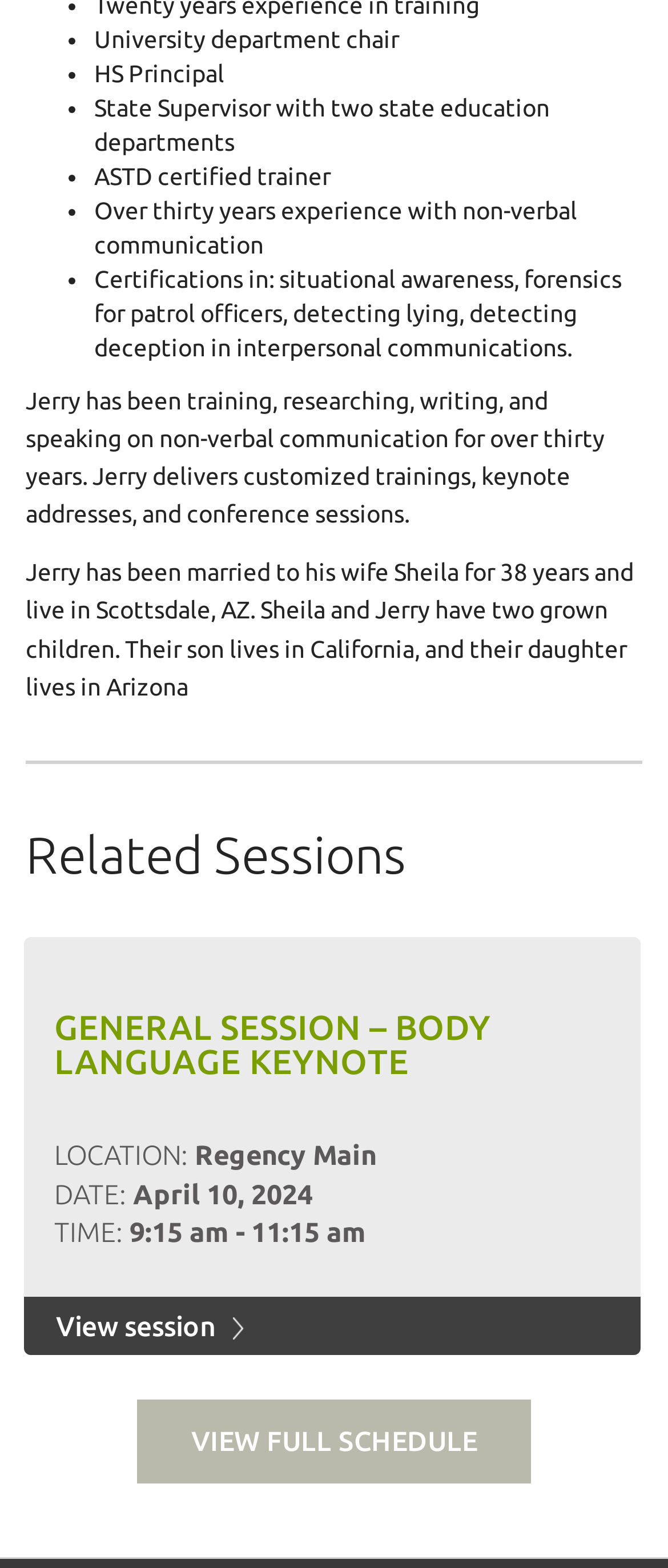What is Jerry's profession?
Can you provide a detailed and comprehensive answer to the question?

Based on the webpage, Jerry has been training, researching, writing, and speaking on non-verbal communication for over thirty years, which suggests that his profession is a trainer and speaker.